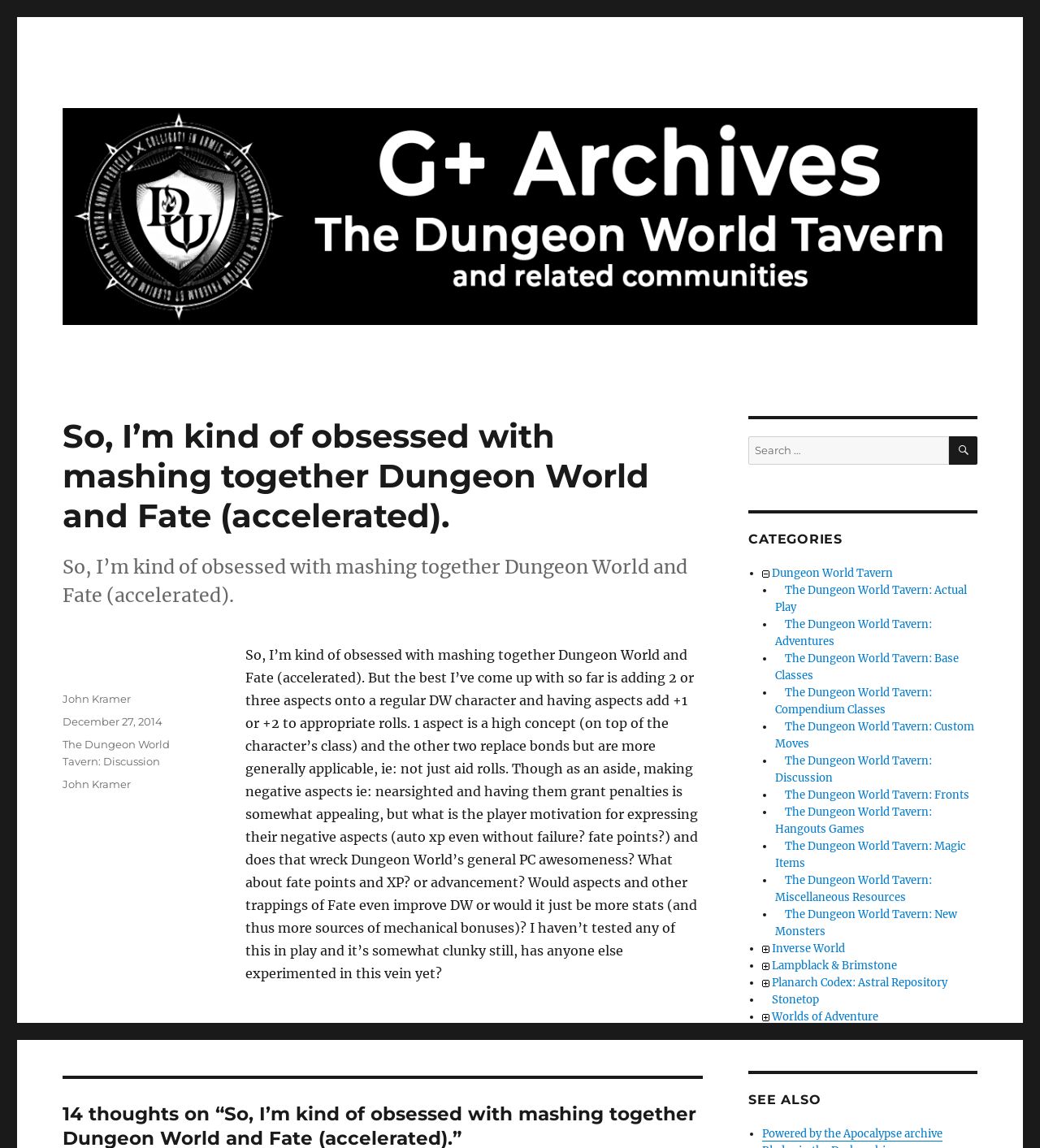Describe the entire webpage, focusing on both content and design.

This webpage appears to be a blog post or article discussing the combination of Dungeon World and Fate (accelerated) game systems. The page is divided into several sections, with a prominent heading at the top that reads "So, I’m kind of obsessed with mashing together Dungeon World and Fate (accelerated)." 

Below the heading, there is a large block of text that discusses the author's experiments with combining the two game systems, including adding aspects to Dungeon World characters and exploring the use of fate points and XP. The text is quite lengthy and detailed, suggesting that the author is deeply invested in this topic.

To the right of the main text, there is a search bar with a magnifying glass icon, allowing users to search for specific terms on the page. Below the search bar, there is a list of categories, each represented by a bullet point and an image. The categories include "The Dungeon World Tavern: Discussion", "The Dungeon World Tavern: Actual Play", and several others.

At the bottom of the page, there is a footer section that includes information about the author, John Kramer, and the date the post was published, December 27, 2014. There are also links to categories and tags related to the post.

Overall, the page appears to be a thoughtful and in-depth exploration of the possibilities of combining Dungeon World and Fate (accelerated), and is likely to be of interest to fans of tabletop role-playing games.